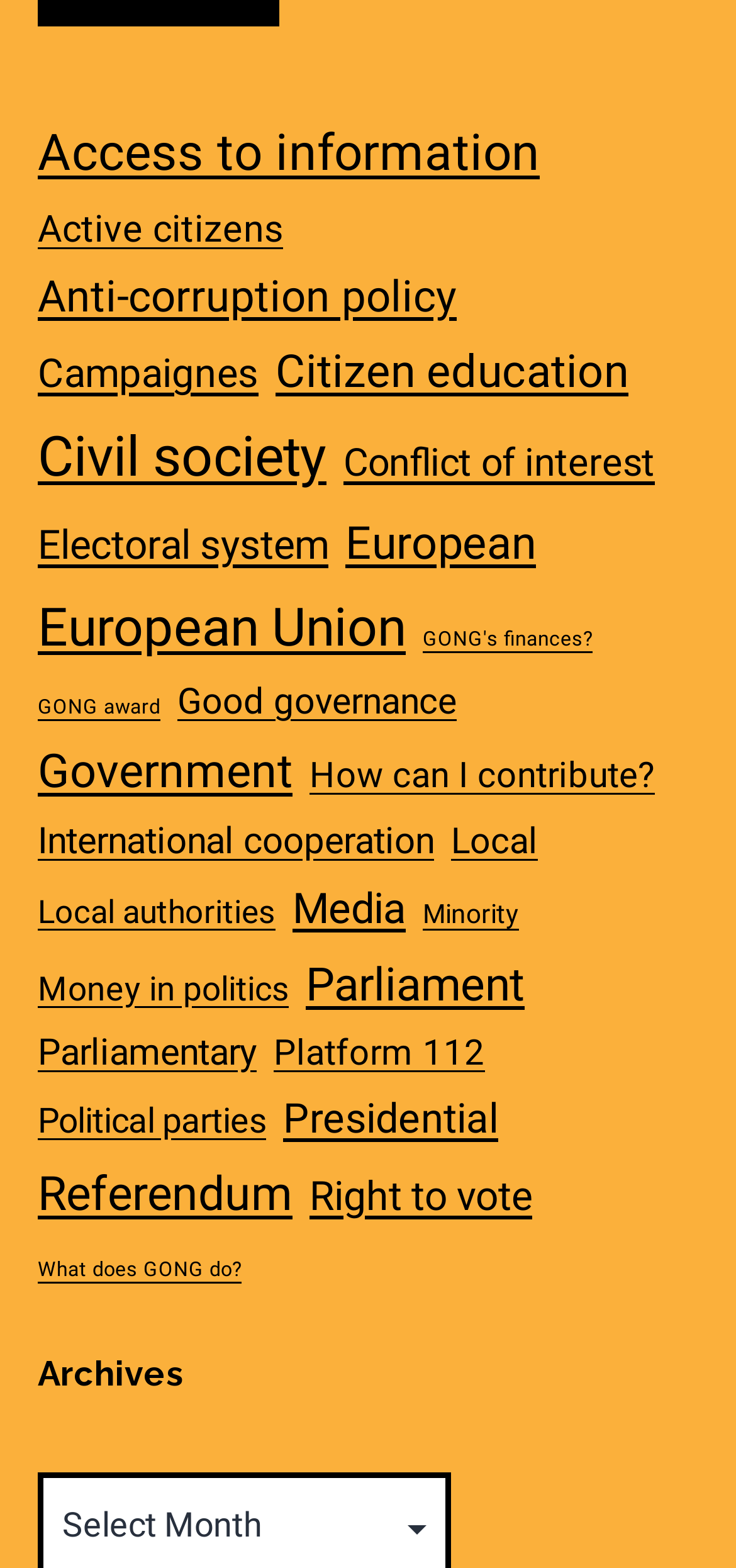Respond concisely with one word or phrase to the following query:
What is the topic of the link with the most items?

Civil society